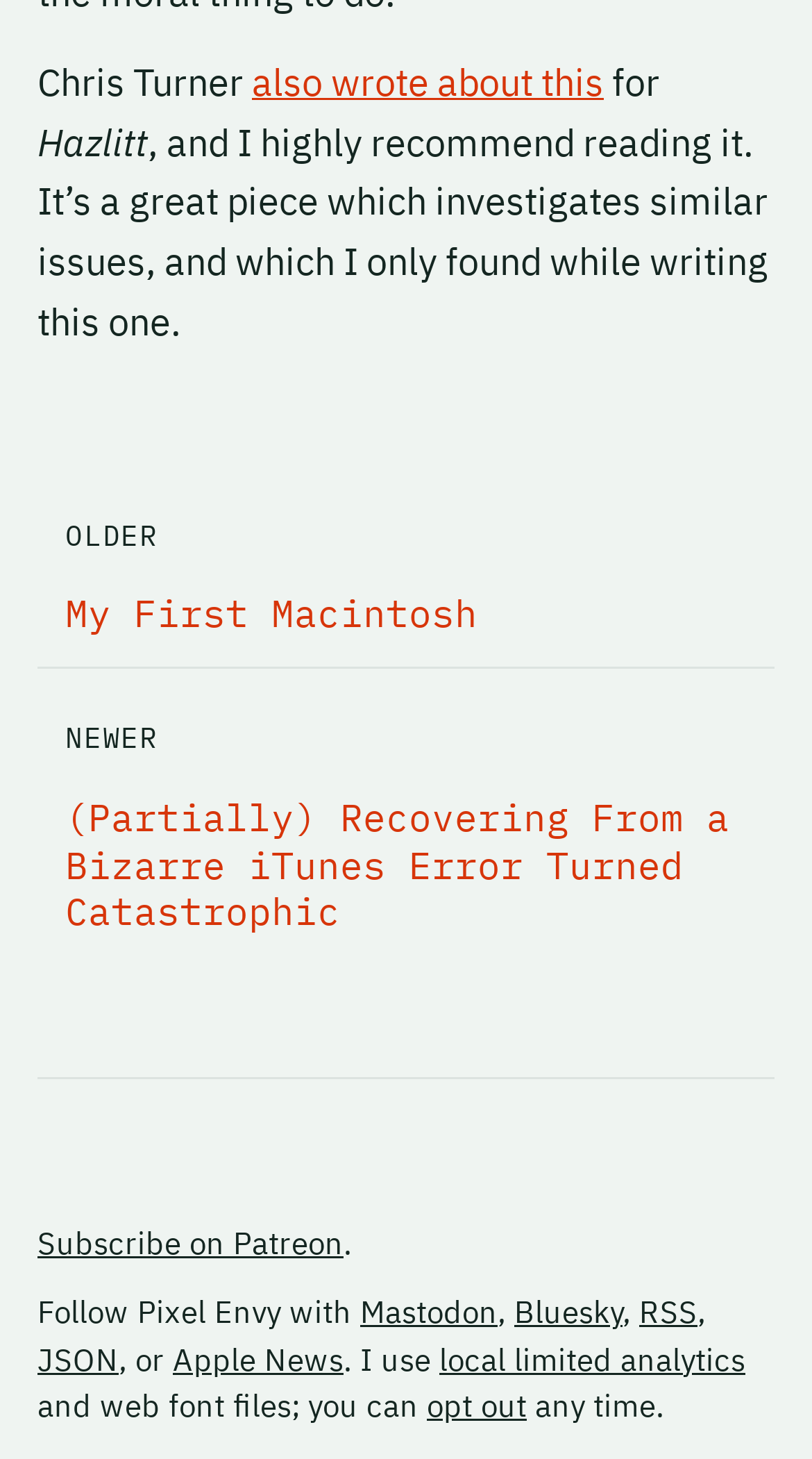Please identify the bounding box coordinates for the region that you need to click to follow this instruction: "Follow on Instagram".

None